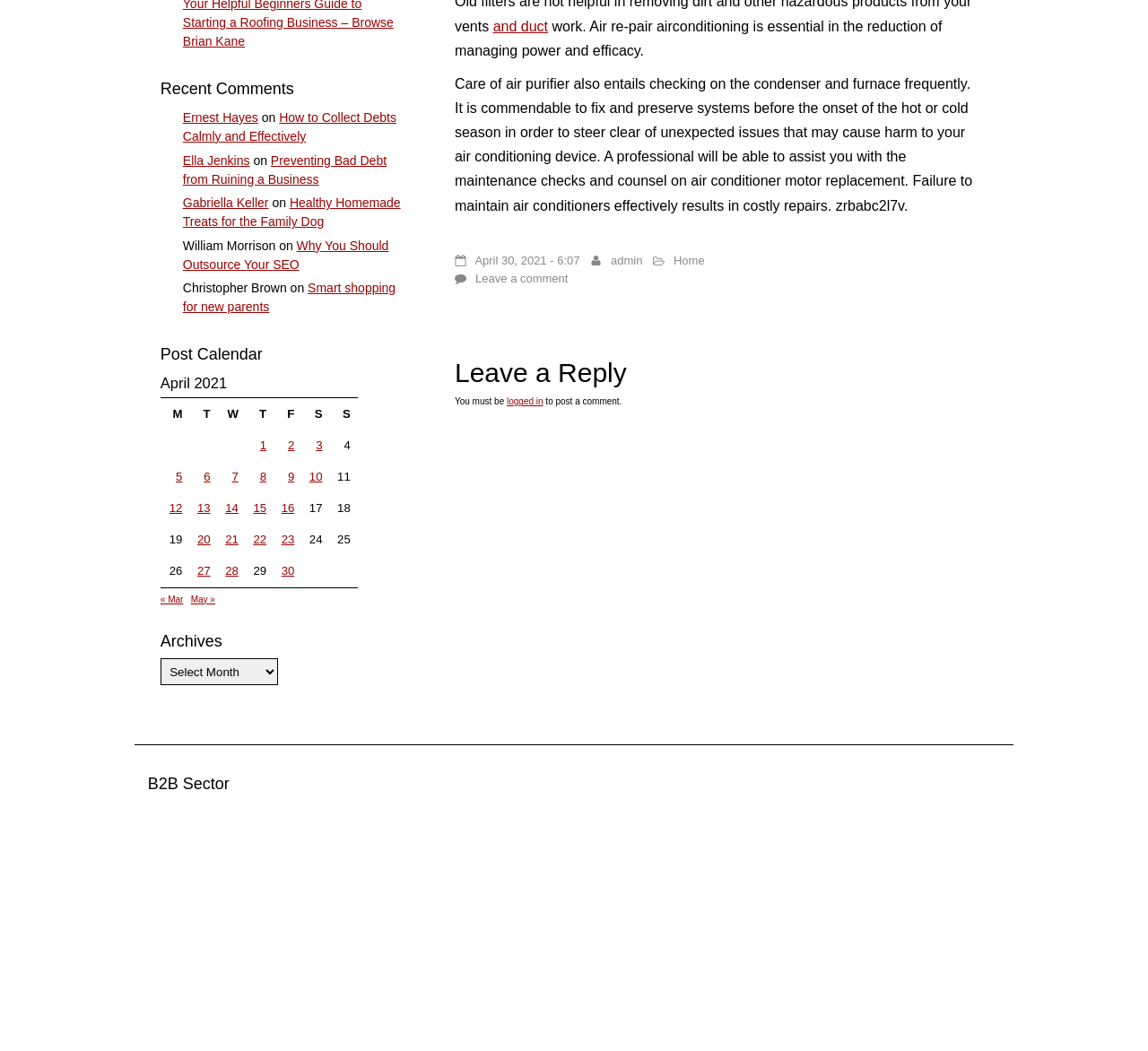Using the description: "Leave a comment", determine the UI element's bounding box coordinates. Ensure the coordinates are in the format of four float numbers between 0 and 1, i.e., [left, top, right, bottom].

[0.414, 0.258, 0.495, 0.271]